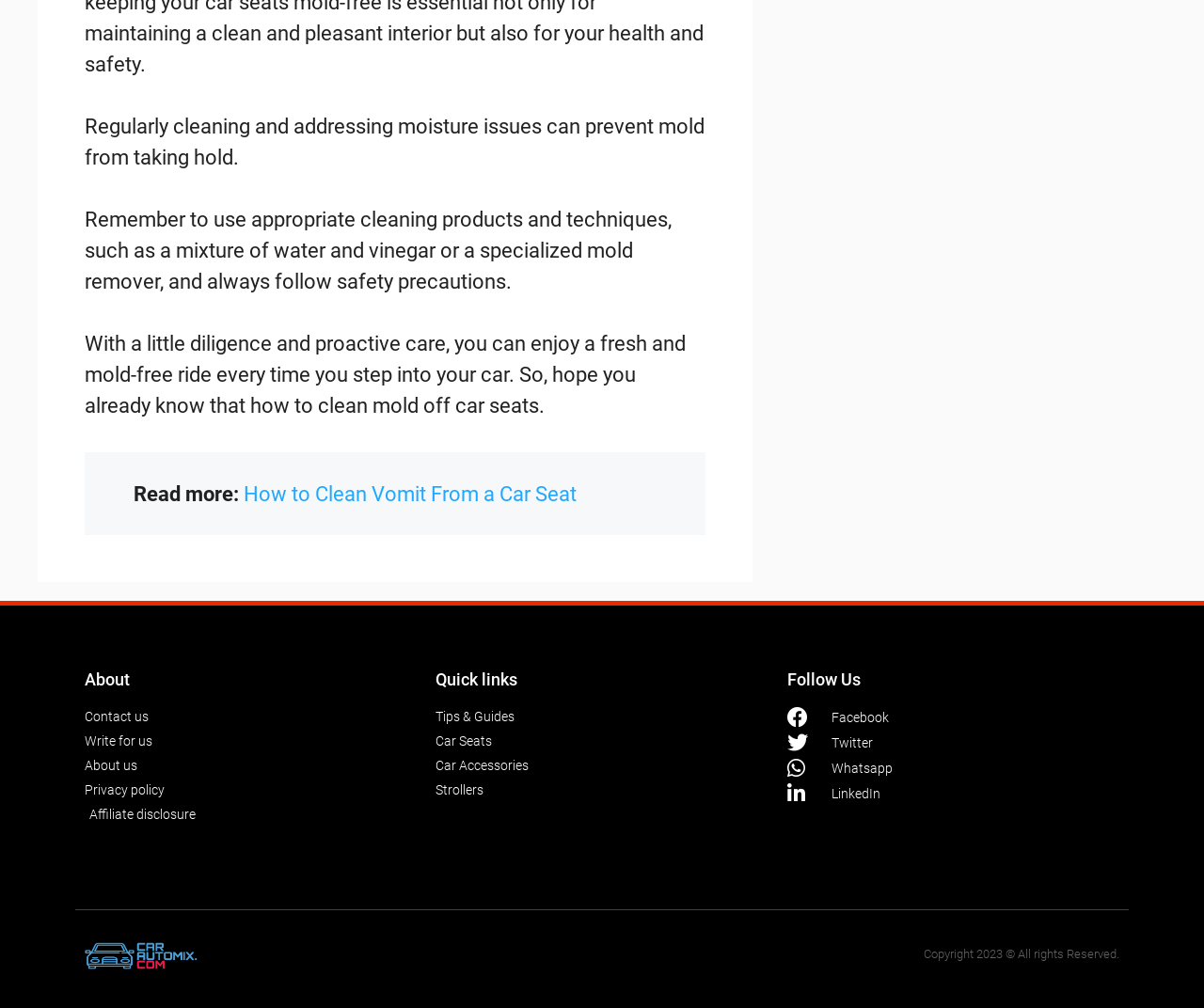What type of links are listed under 'Quick links'?
Provide a detailed and extensive answer to the question.

The 'Quick links' section lists links to categories of car-related topics, such as 'Tips & Guides', 'Car Seats', 'Car Accessories', and 'Strollers', which suggests that the webpage is part of a larger website that provides information and resources on car-related topics.